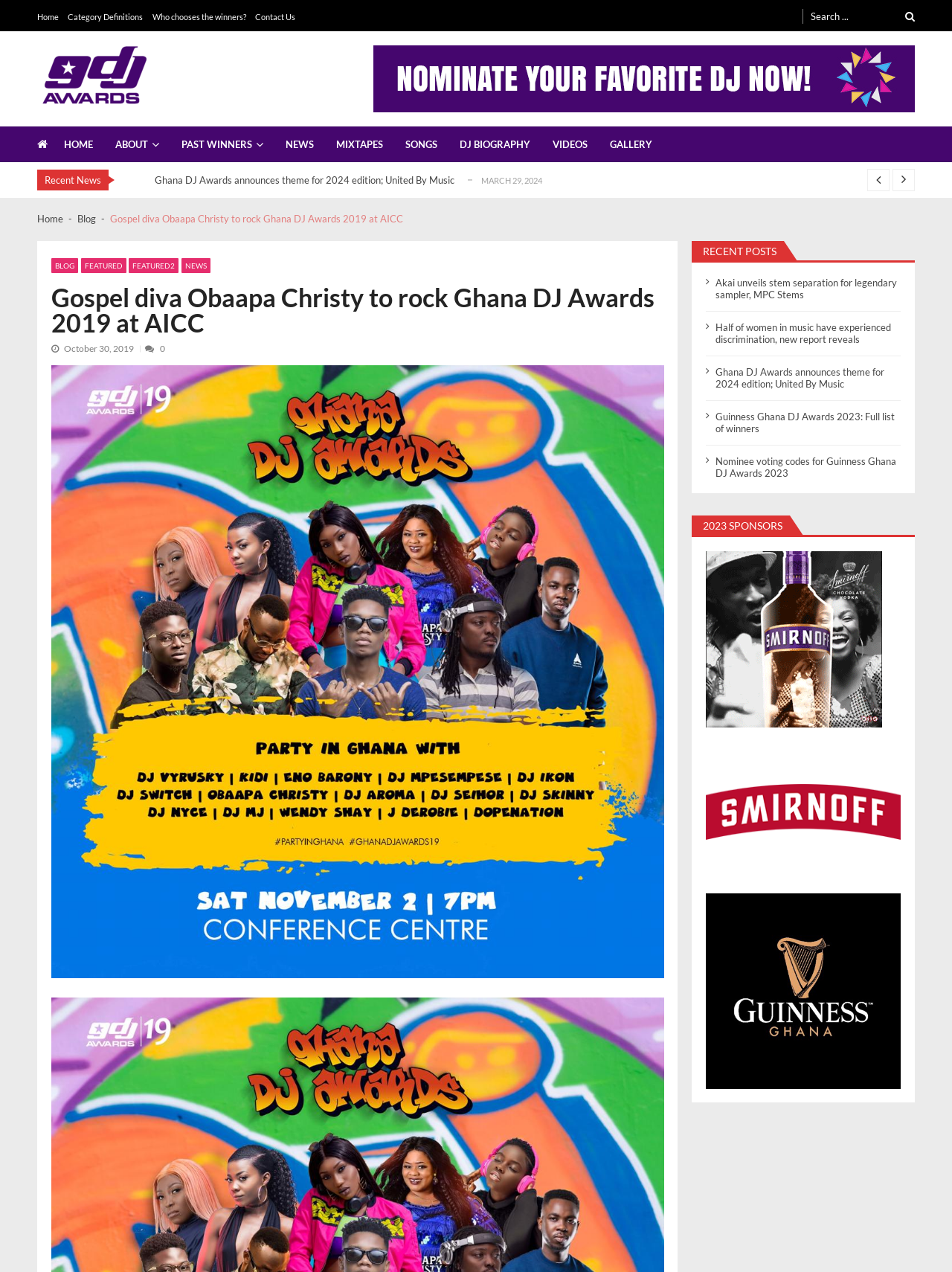Offer a comprehensive description of the webpage’s content and structure.

The webpage is about the Ghana DJ Awards, a music event in Africa. At the top, there are several links to navigate the website, including "Home", "Category Definitions", "Who chooses the winners?", and "Contact Us". A search bar is also located at the top right corner.

Below the navigation links, there is a logo of the Guinness Ghana DJ Awards, accompanied by the text "The Biggest DJ Event In Africa". A large banner image spans across the page, with a link to the event's homepage.

The main content of the page is divided into two sections. On the left, there are several news articles about the Ghana DJ Awards, including announcements, winner lists, and reports on the music industry. Each article has a title, a date, and a brief summary. On the right, there is a section titled "Recent Posts" with links to more news articles.

At the bottom of the page, there is a section titled "2023 SPONSORS" with three images of sponsors' logos. There are also social media links and a "Breadcrumbs" navigation menu that shows the current page's location within the website.

Throughout the page, there are several images, including a banner image at the top and images accompanying the news articles. The overall layout is organized, with clear headings and concise text.